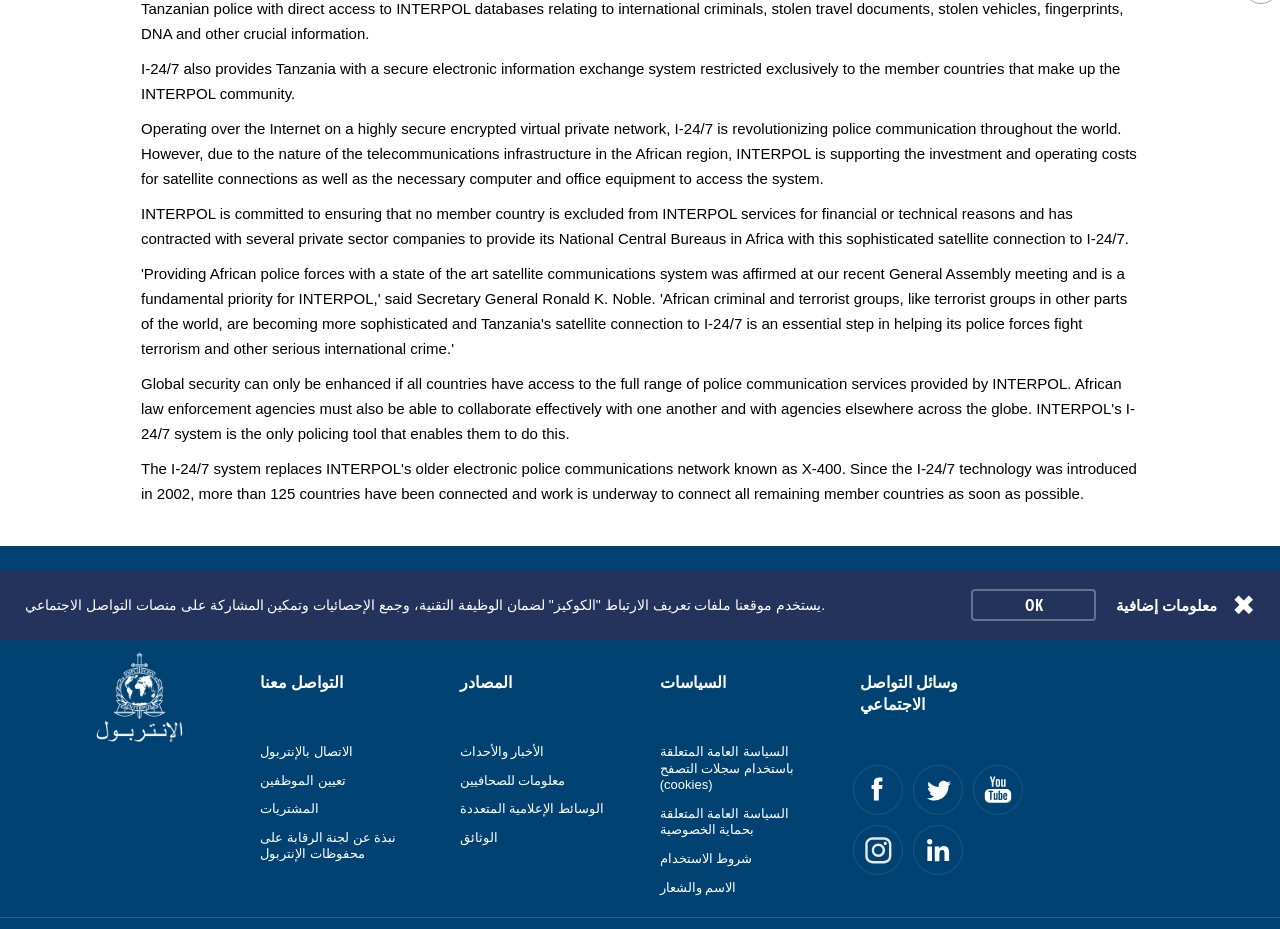Please find the bounding box for the UI component described as follows: "الوسائط الإعلامية المتعددة".

[0.359, 0.862, 0.472, 0.879]